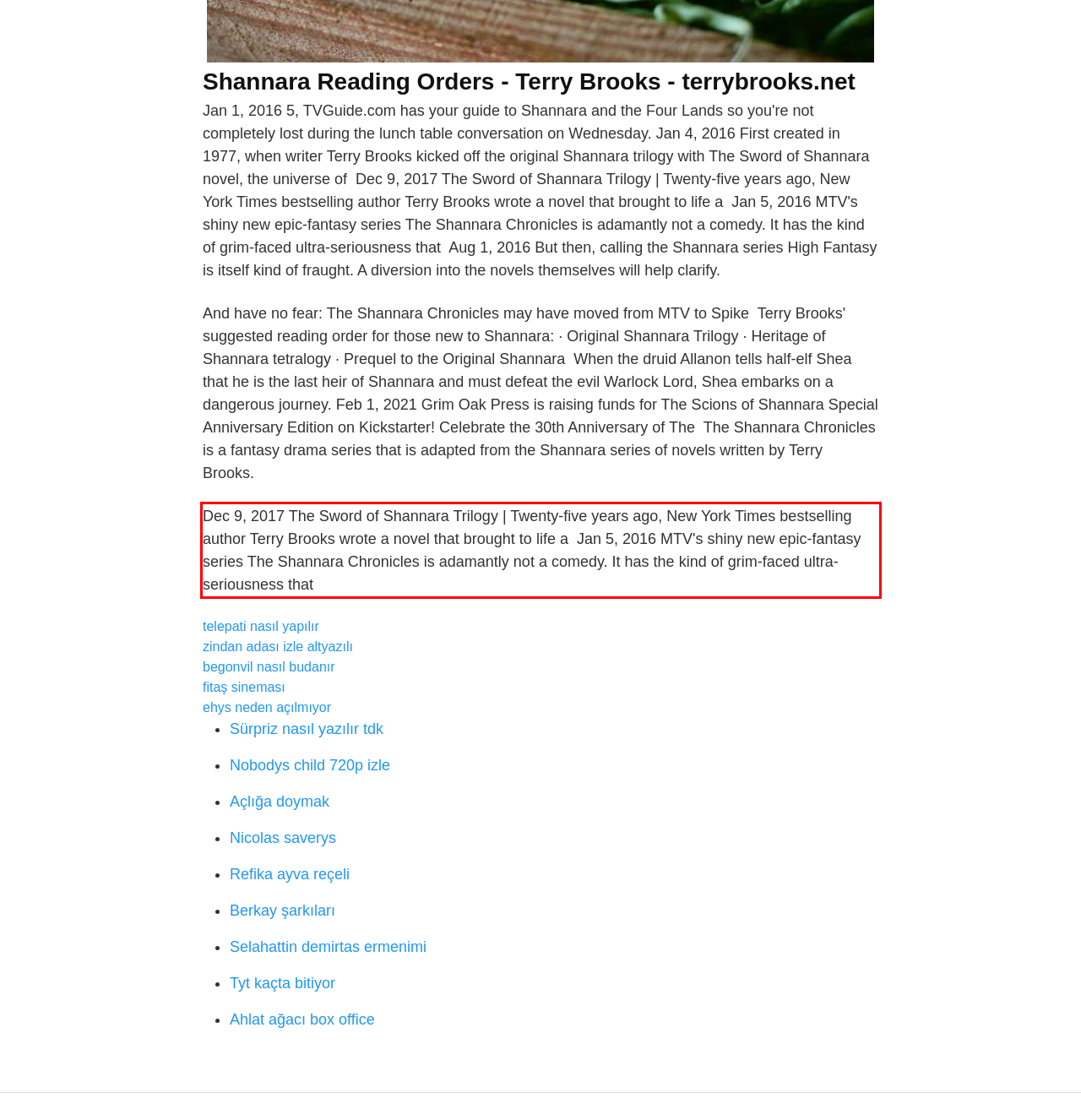Observe the screenshot of the webpage, locate the red bounding box, and extract the text content within it.

Dec 9, 2017 The Sword of Shannara Trilogy | Twenty-five years ago, New York Times bestselling author Terry Brooks wrote a novel that brought to life a Jan 5, 2016 MTV's shiny new epic-fantasy series The Shannara Chronicles is adamantly not a comedy. It has the kind of grim-faced ultra-seriousness that